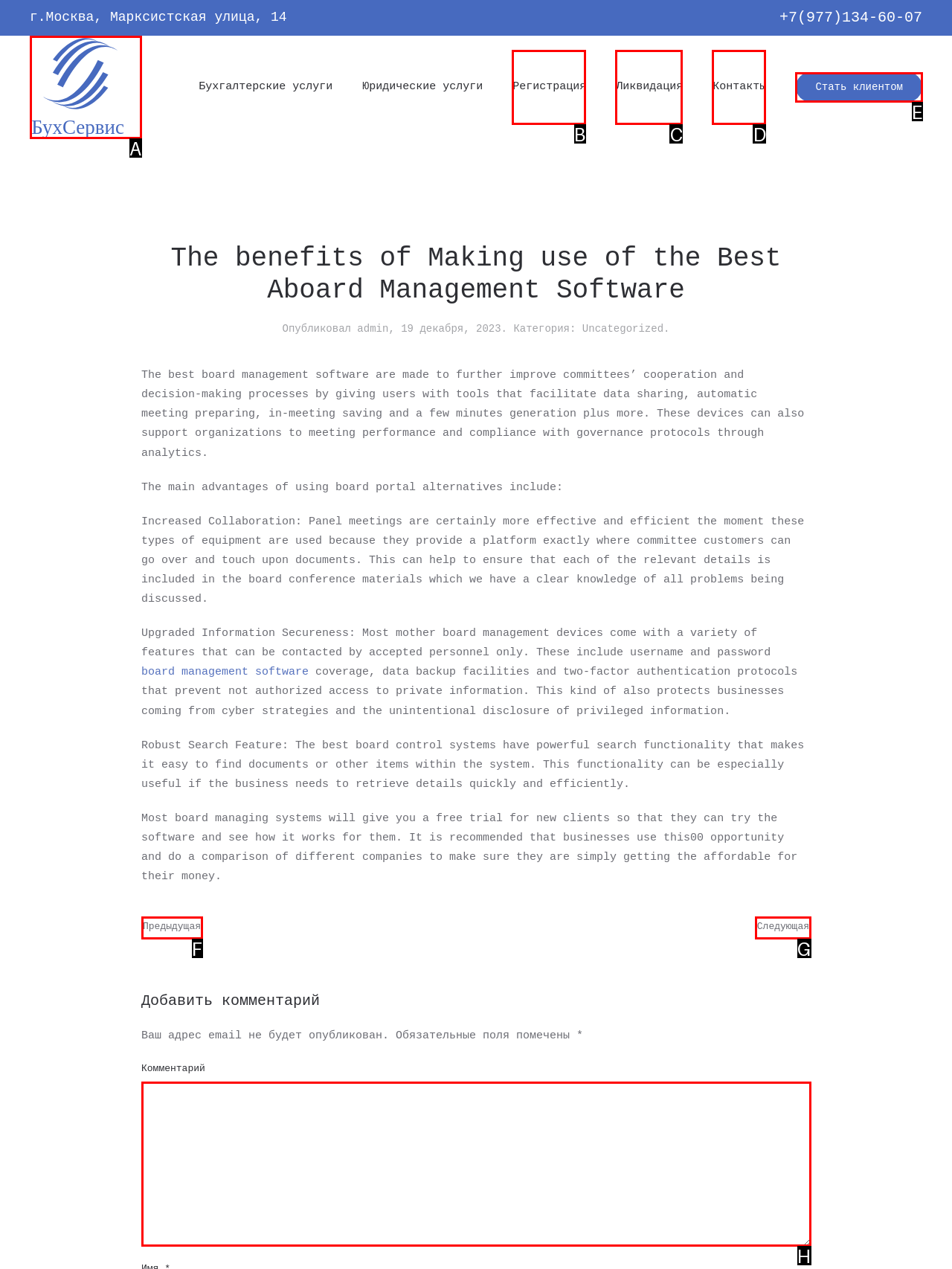Which lettered UI element aligns with this description: Контакты
Provide your answer using the letter from the available choices.

D